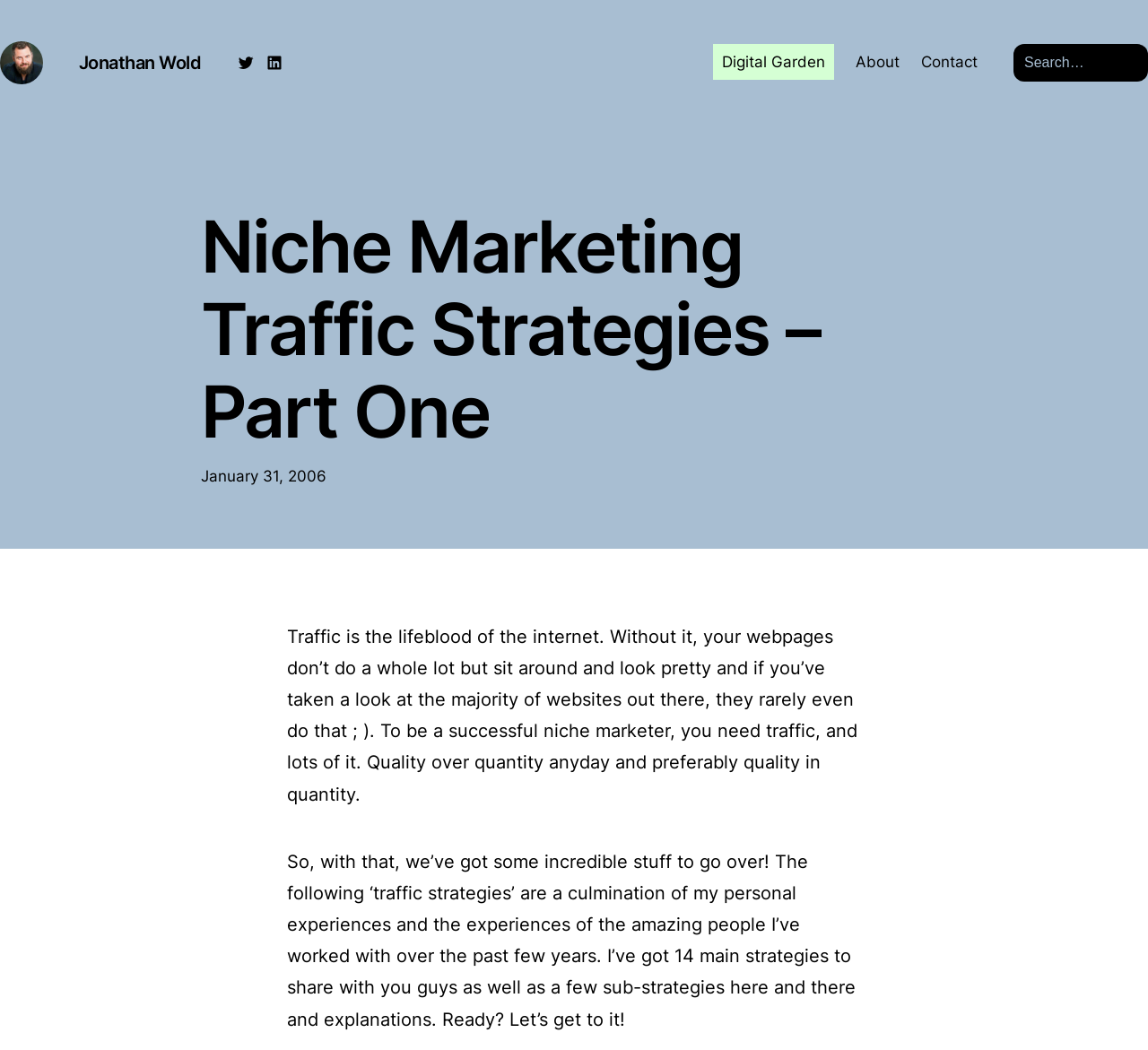Provide a thorough summary of the webpage.

The webpage is about niche marketing traffic strategies, specifically part one. At the top left, there is a link and an image with the text "Jonathan Wold", which is also a heading. Below this, there are two more links to Twitter and LinkedIn. 

To the right of these links, there is a navigation menu with three links: "Digital Garden", "About", and "Contact". Next to the navigation menu, there is a search bar with a "Search" label. 

Below the navigation menu and search bar, there is a large heading that reads "Niche Marketing Traffic Strategies – Part One". Underneath this heading, there is a timestamp showing the date "January 31, 2006". 

The main content of the webpage consists of two paragraphs of text. The first paragraph explains the importance of traffic for websites and niche marketers. The second paragraph introduces the content of the webpage, which will cover 14 main traffic strategies and some sub-strategies.